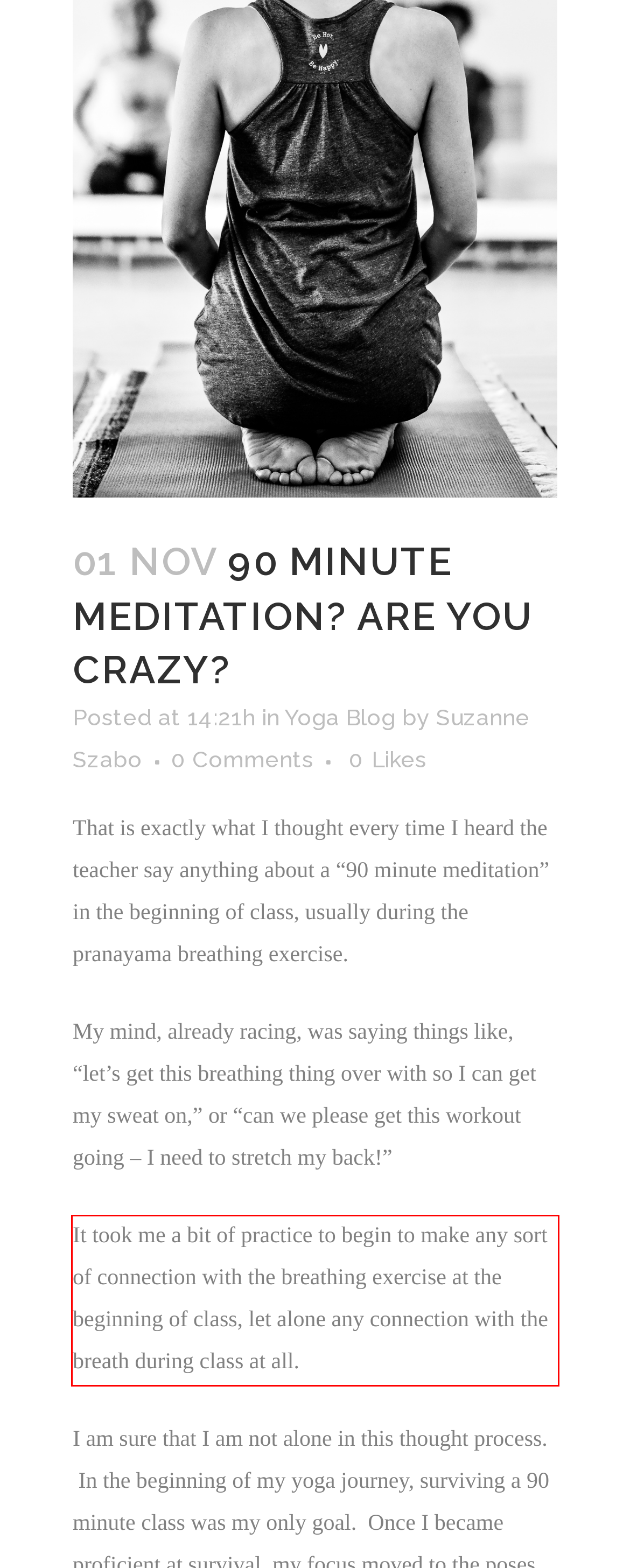Perform OCR on the text inside the red-bordered box in the provided screenshot and output the content.

It took me a bit of practice to begin to make any sort of connection with the breathing exercise at the beginning of class, let alone any connection with the breath during class at all.